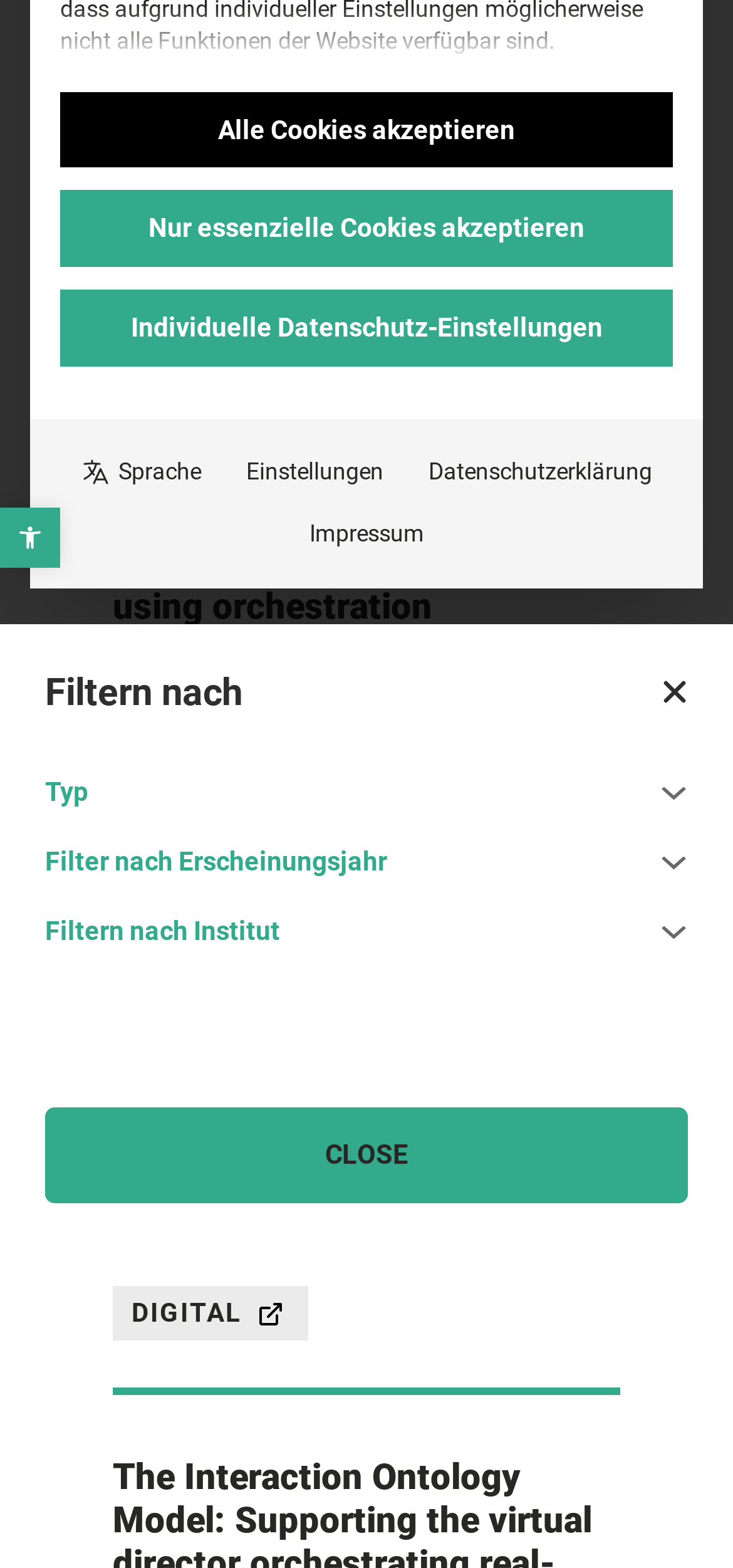Locate and provide the bounding box coordinates for the HTML element that matches this description: "parent_node: Typ".

[0.062, 0.484, 0.938, 0.528]